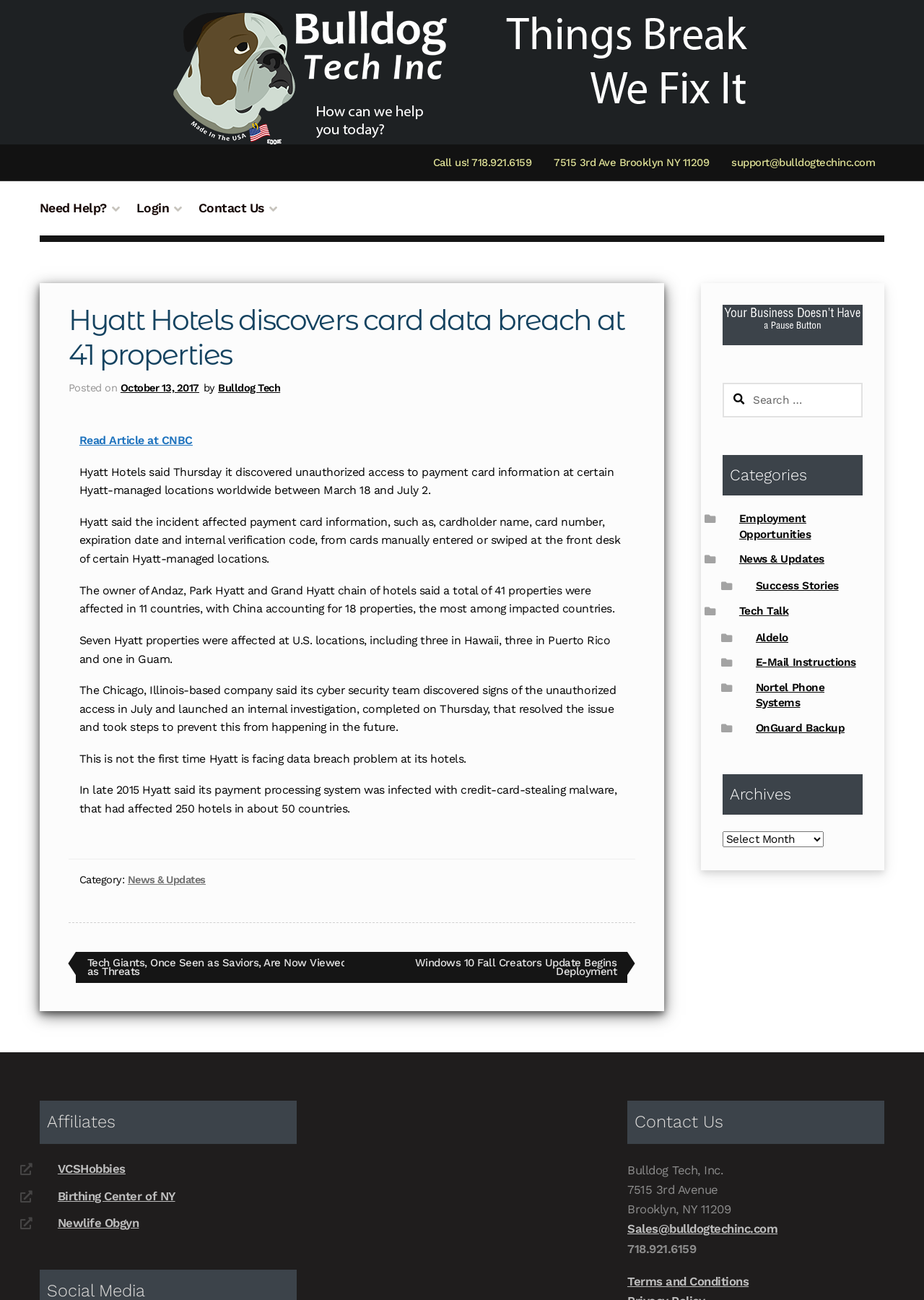Identify the bounding box of the UI element that matches this description: "aria-label="Header"".

[0.782, 0.235, 0.934, 0.266]